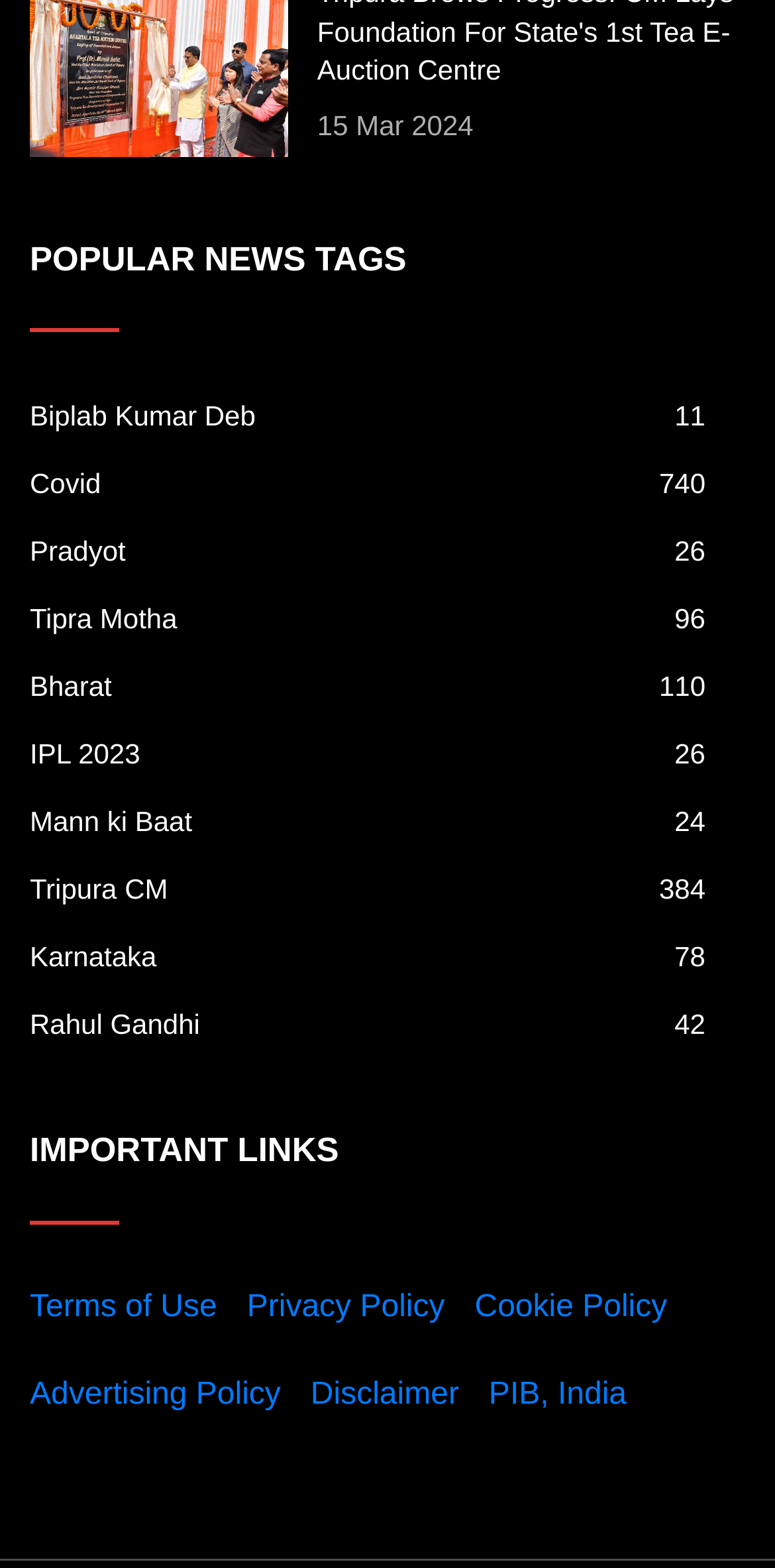Please provide the bounding box coordinates for the element that needs to be clicked to perform the following instruction: "visit Terms of Use page". The coordinates should be given as four float numbers between 0 and 1, i.e., [left, top, right, bottom].

[0.038, 0.823, 0.28, 0.845]